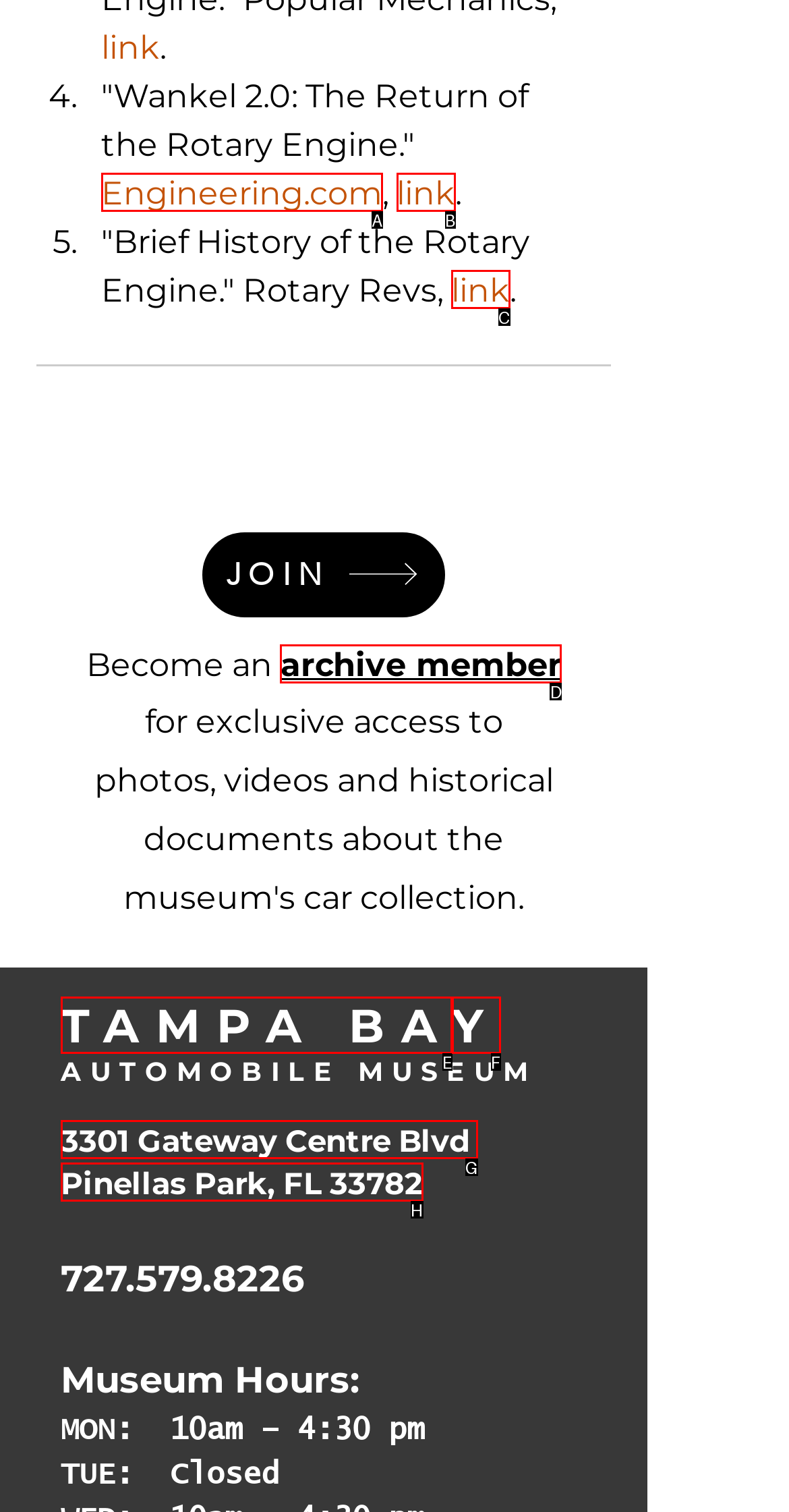Select the option that fits this description: Pinellas Park, FL 33782
Answer with the corresponding letter directly.

H